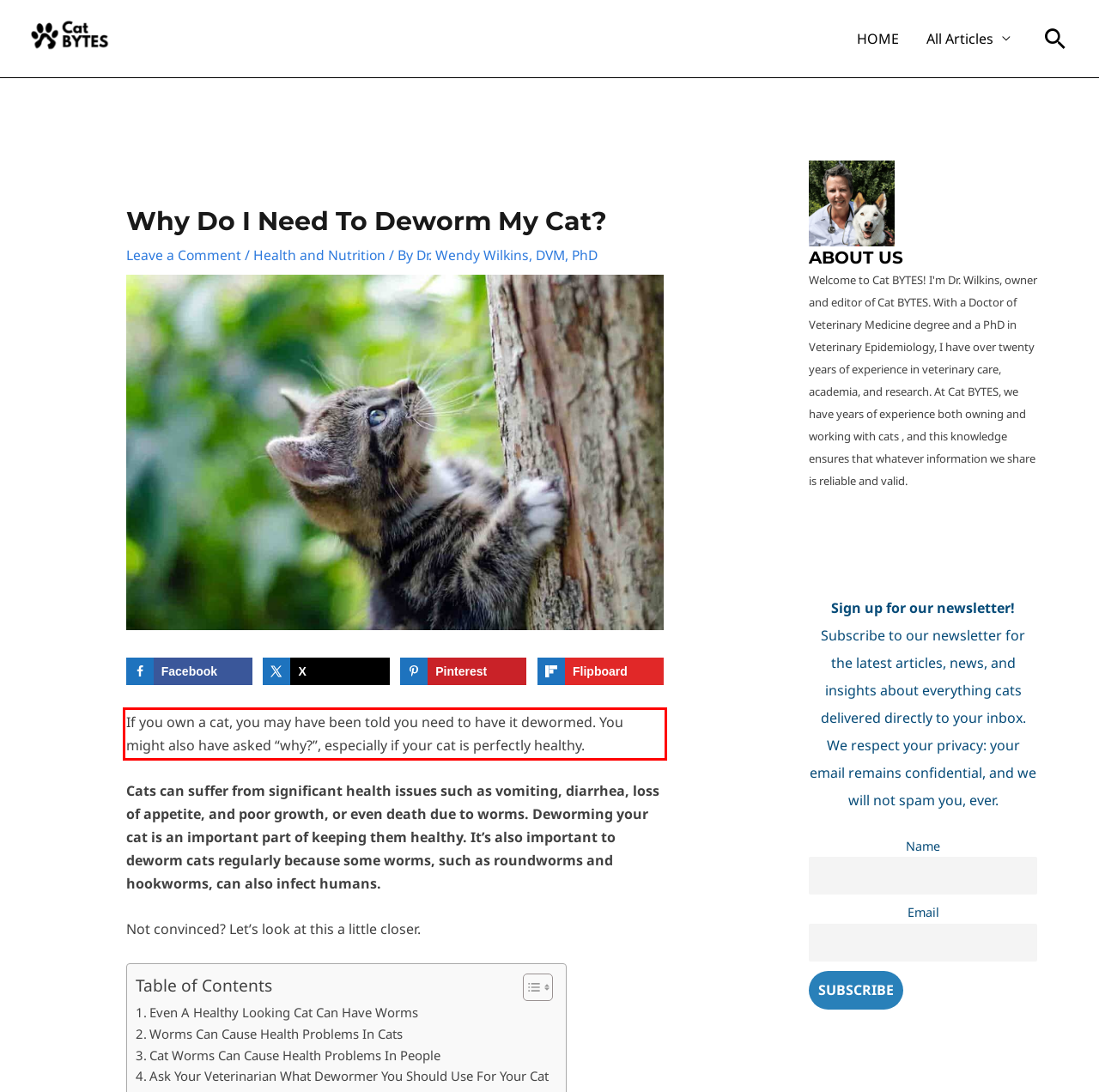Please recognize and transcribe the text located inside the red bounding box in the webpage image.

If you own a cat, you may have been told you need to have it dewormed. You might also have asked “why?”, especially if your cat is perfectly healthy.